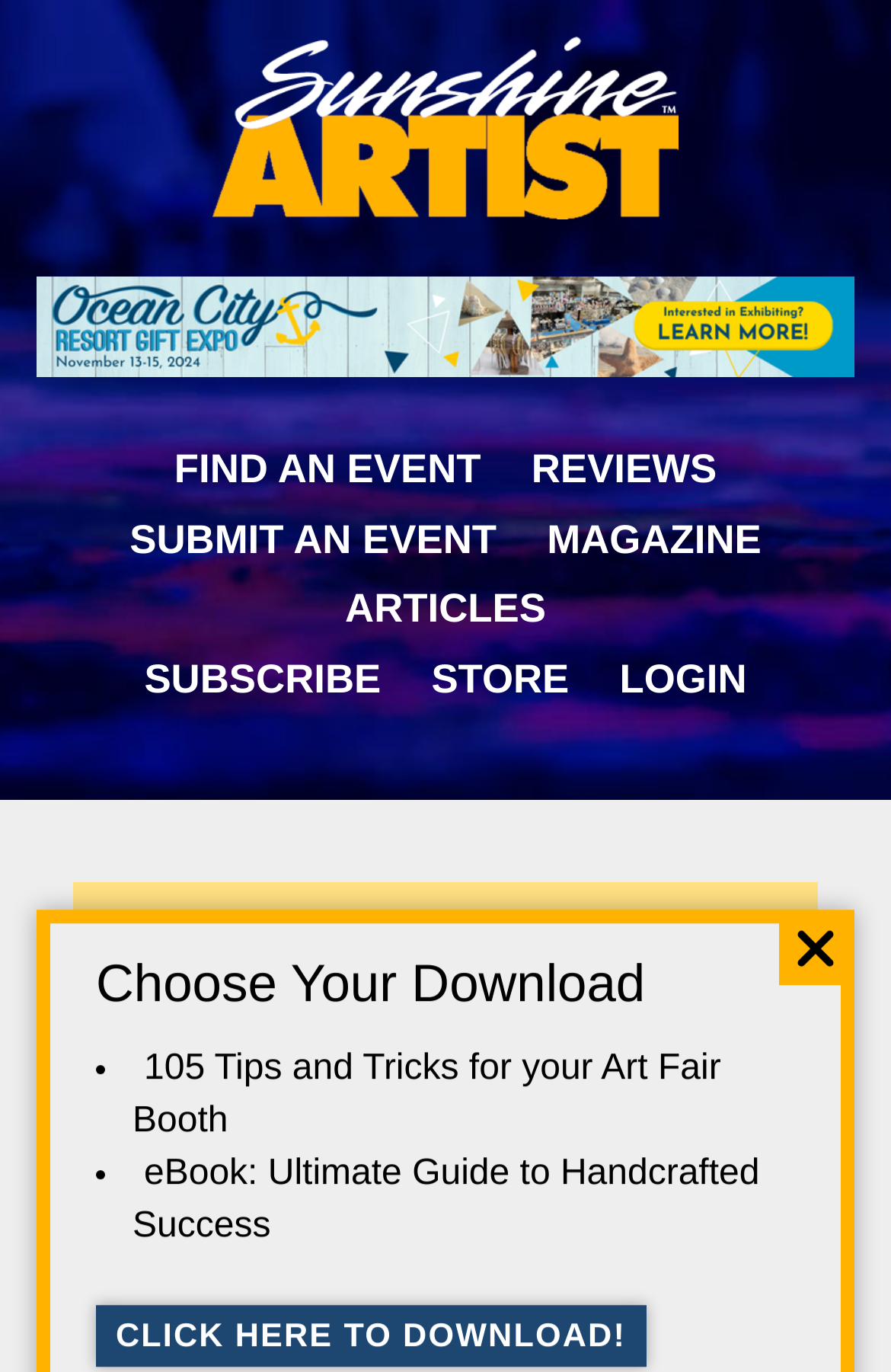Answer the question with a brief word or phrase:
What is the application deadline for the event?

7/12/2023